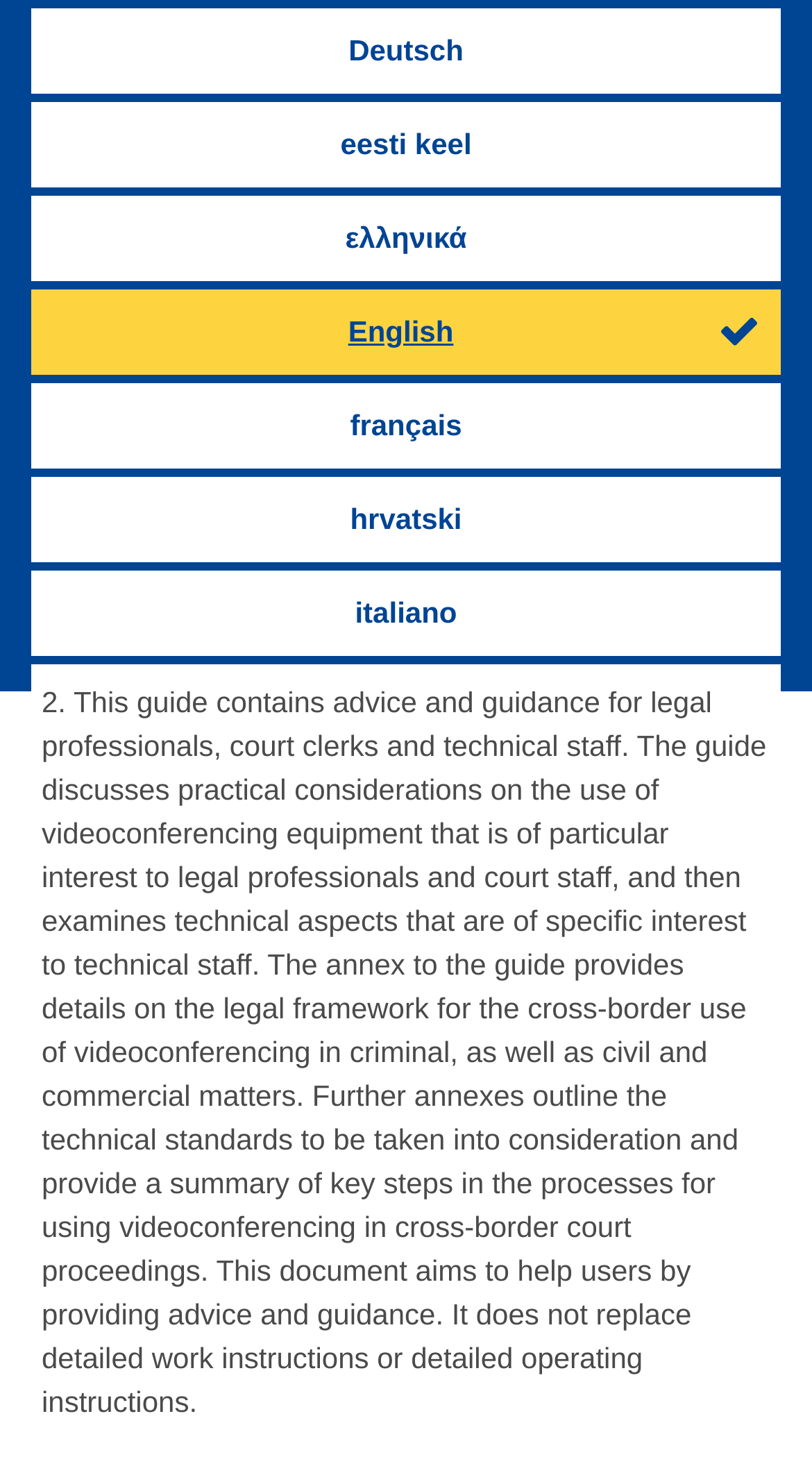Based on the element description: "cookies policy page", identify the UI element and provide its bounding box coordinates. Use four float numbers between 0 and 1, [left, top, right, bottom].

[0.205, 0.173, 0.563, 0.197]